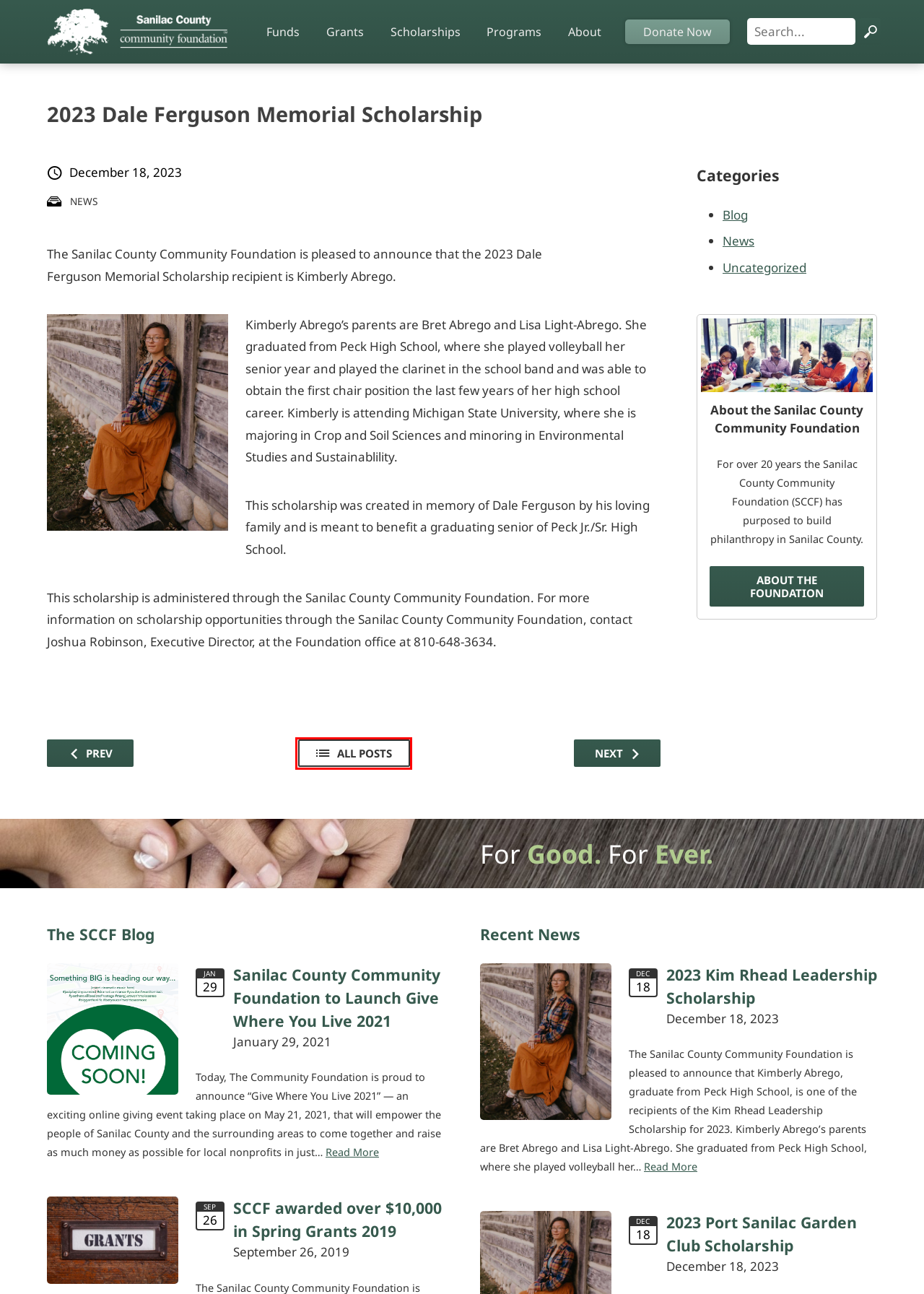Analyze the screenshot of a webpage that features a red rectangle bounding box. Pick the webpage description that best matches the new webpage you would see after clicking on the element within the red bounding box. Here are the candidates:
A. Grants - Sanilac County Community Foundation
B. News Archives - Sanilac County Community Foundation
C. Scholarships - Sanilac County Community Foundation
D. 2023 Port Sanilac Garden Club Scholarship - Sanilac County Community Foundation
E. Blog Archives - Sanilac County Community Foundation
F. Blog - Sanilac County Community Foundation
G. About - Sanilac County Community Foundation
H. 2023 Kim Rhead Leadership Scholarship - Sanilac County Community Foundation

F